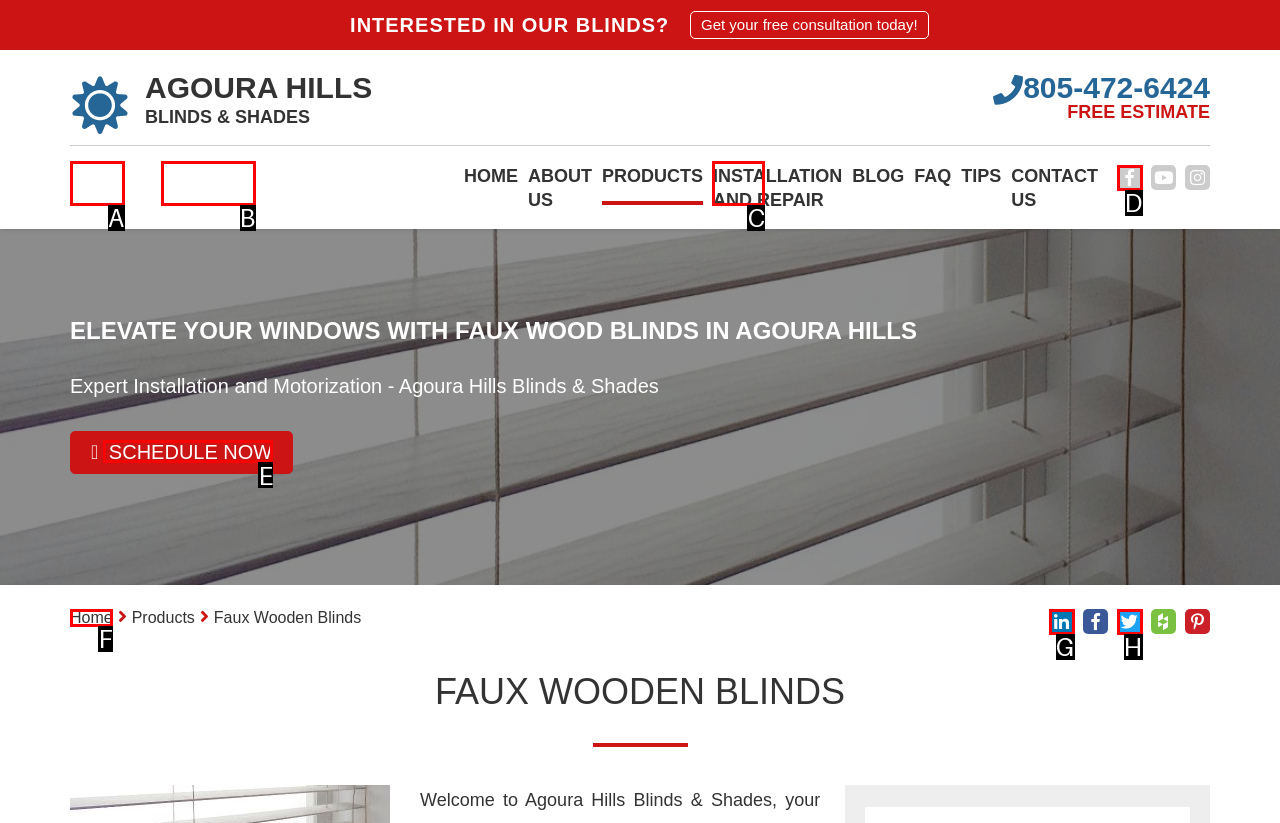Choose the HTML element to click for this instruction: Schedule now Answer with the letter of the correct choice from the given options.

E